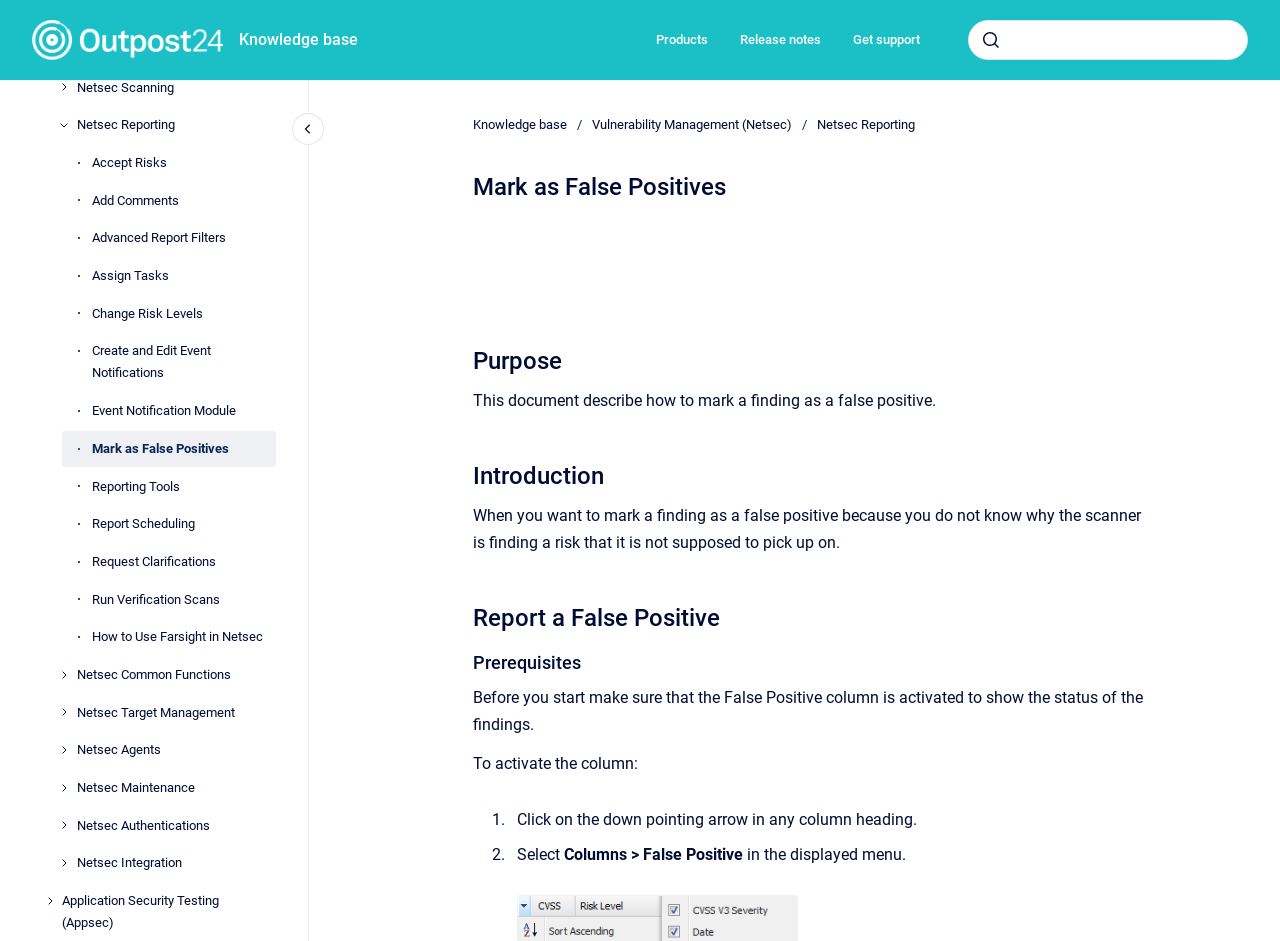Answer the question below with a single word or a brief phrase: 
What is the current section of the webpage?

Netsec Reporting